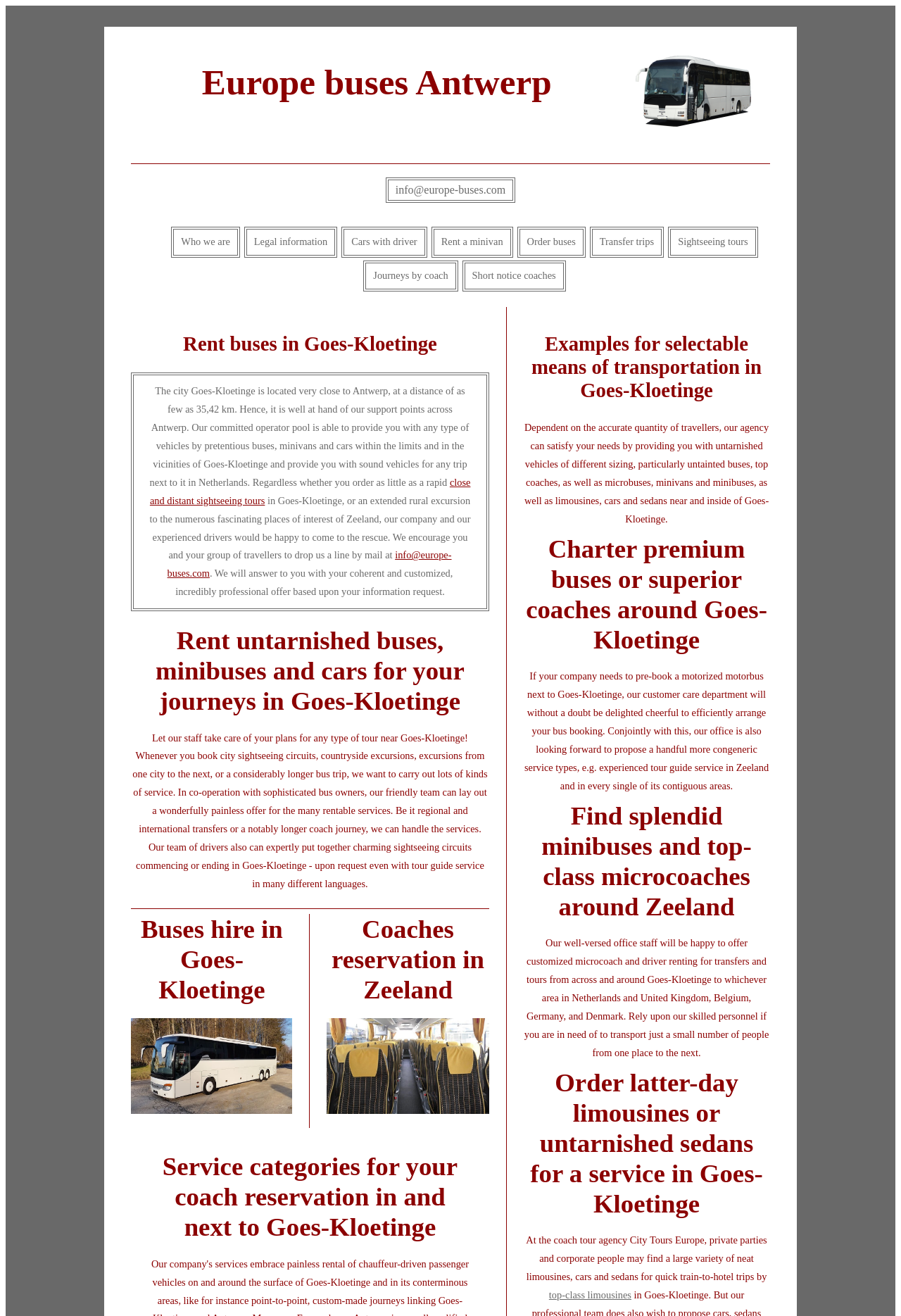Given the webpage screenshot and the description, determine the bounding box coordinates (top-left x, top-left y, bottom-right x, bottom-right y) that define the location of the UI element matching this description: Order buses

[0.574, 0.172, 0.65, 0.196]